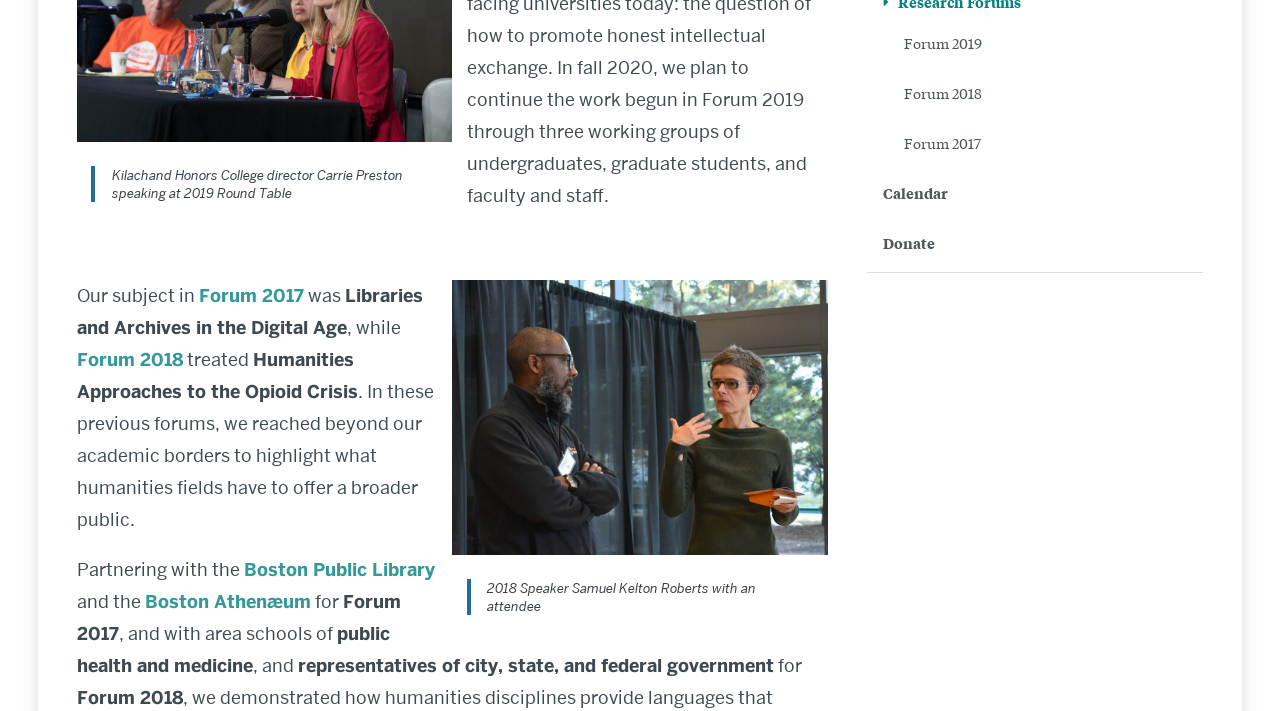Identify the bounding box coordinates for the UI element described as: "Boston Public Library".

[0.19, 0.785, 0.34, 0.817]